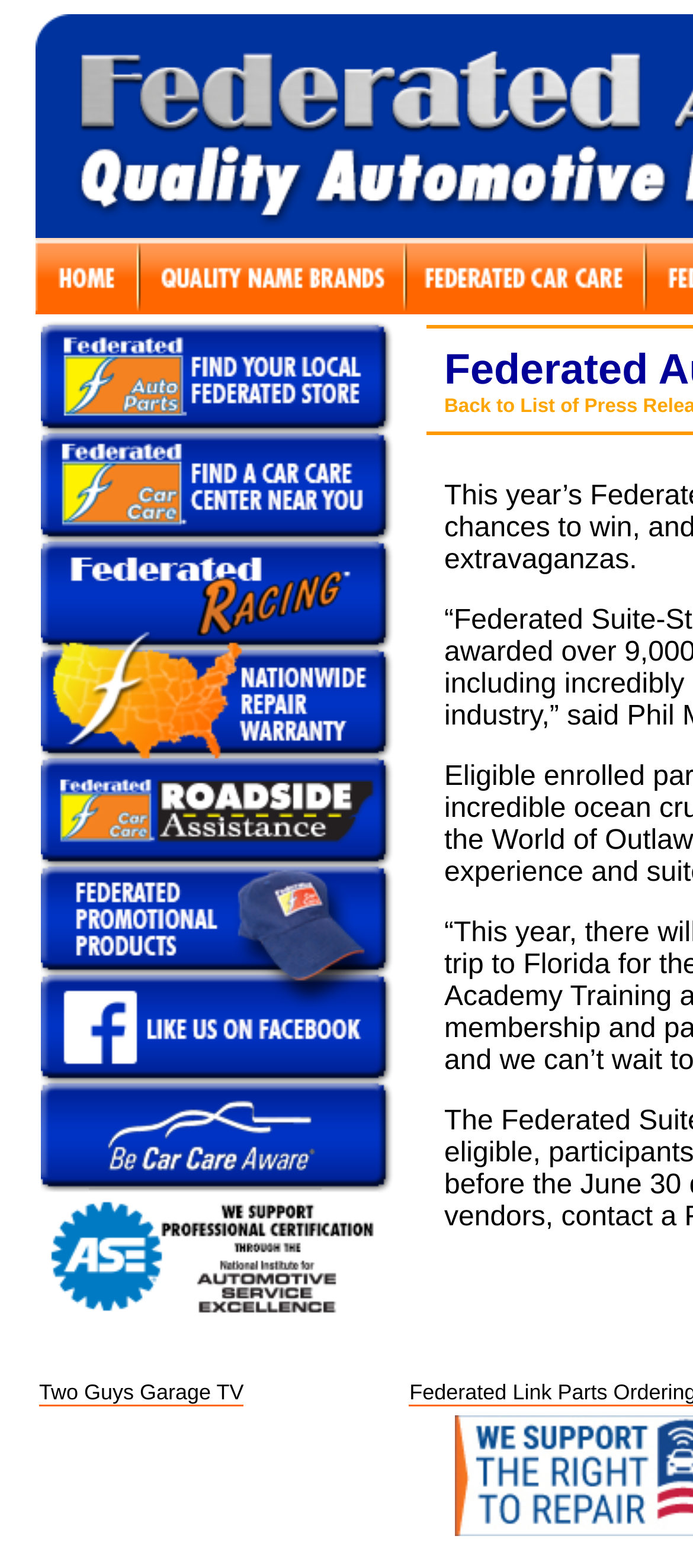Based on the element description Two Guys Garage TV, identify the bounding box of the UI element in the given webpage screenshot. The coordinates should be in the format (top-left x, top-left y, bottom-right x, bottom-right y) and must be between 0 and 1.

[0.056, 0.88, 0.352, 0.897]